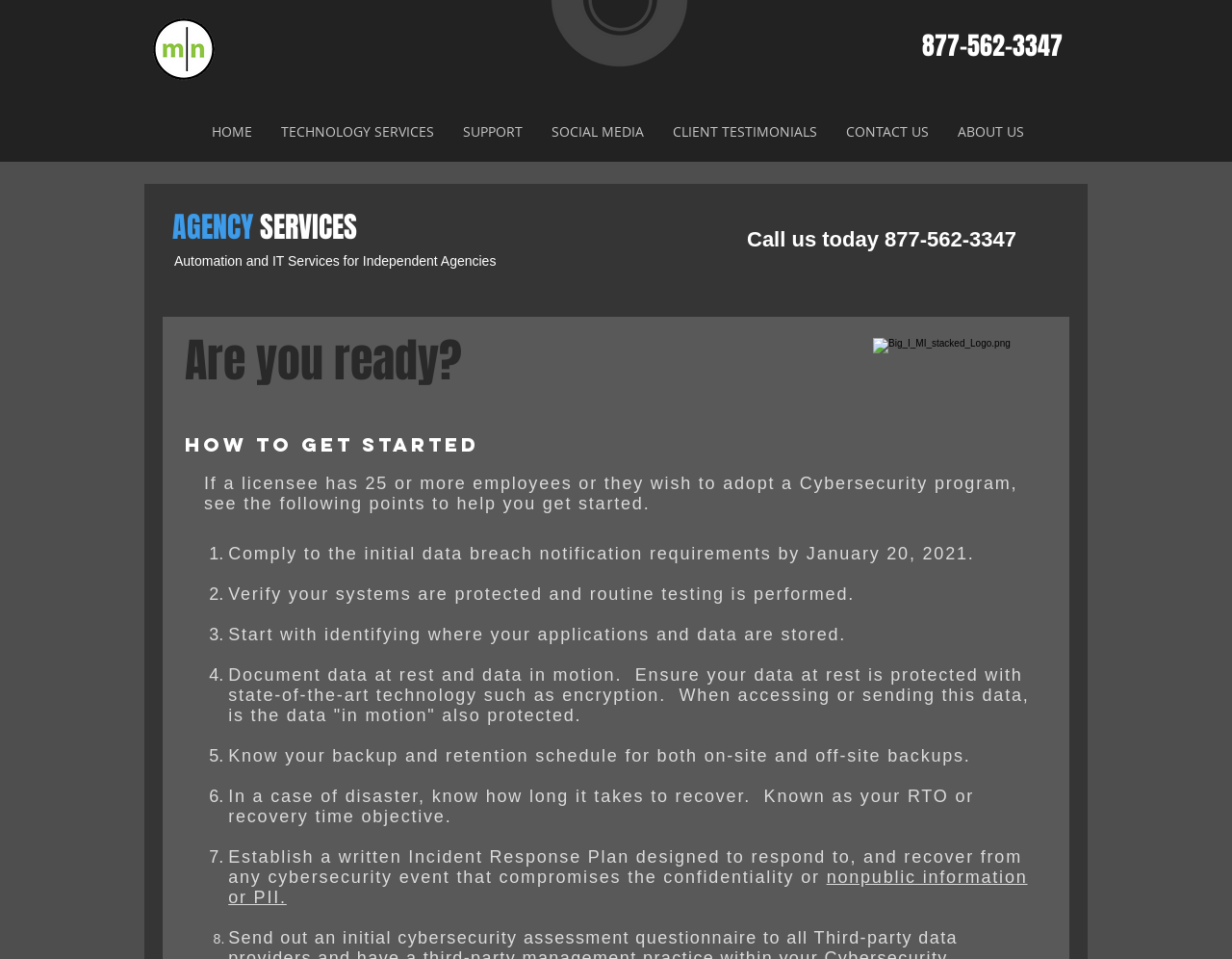Locate the bounding box coordinates of the element you need to click to accomplish the task described by this instruction: "Visit the 'News' page".

None